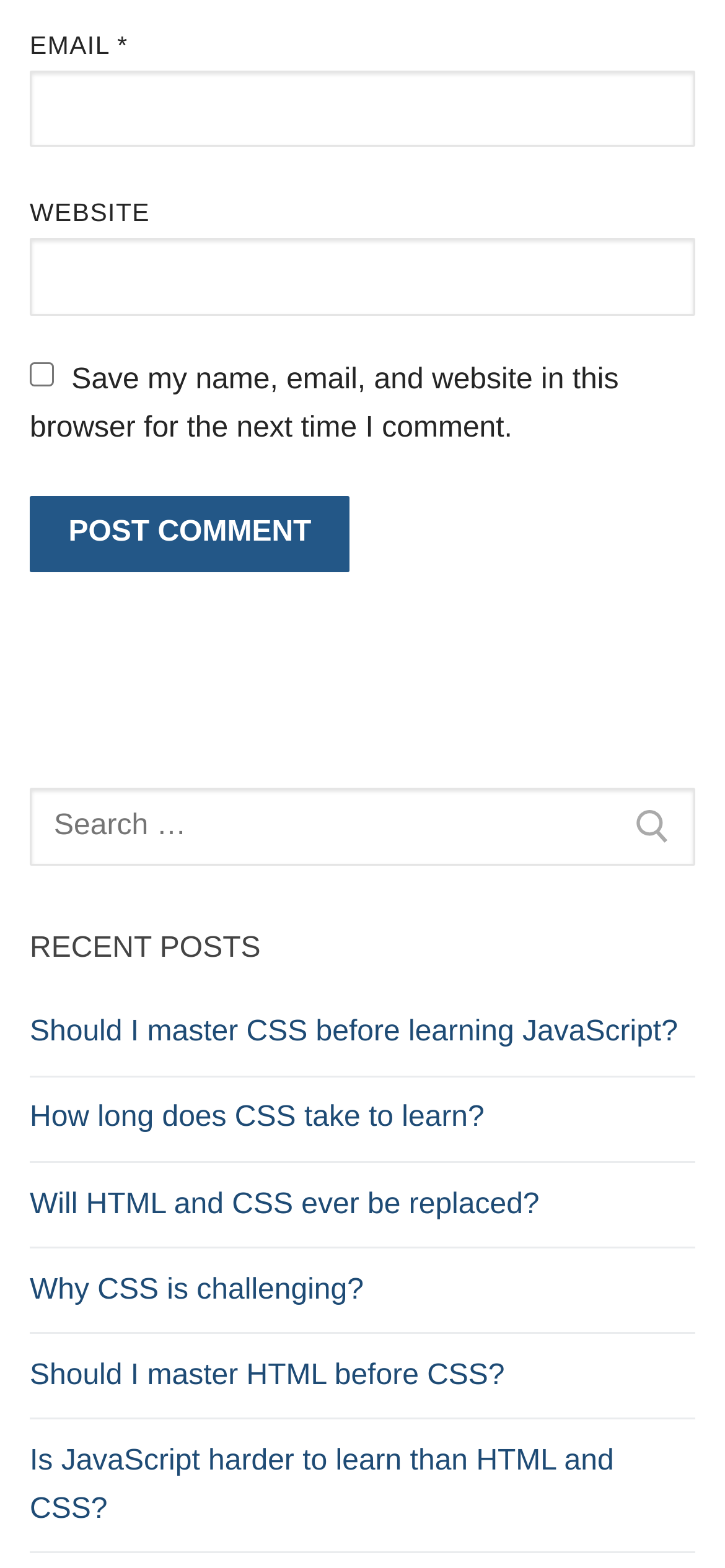Please predict the bounding box coordinates of the element's region where a click is necessary to complete the following instruction: "Check the option to save name, email, and website". The coordinates should be represented by four float numbers between 0 and 1, i.e., [left, top, right, bottom].

[0.041, 0.231, 0.074, 0.247]